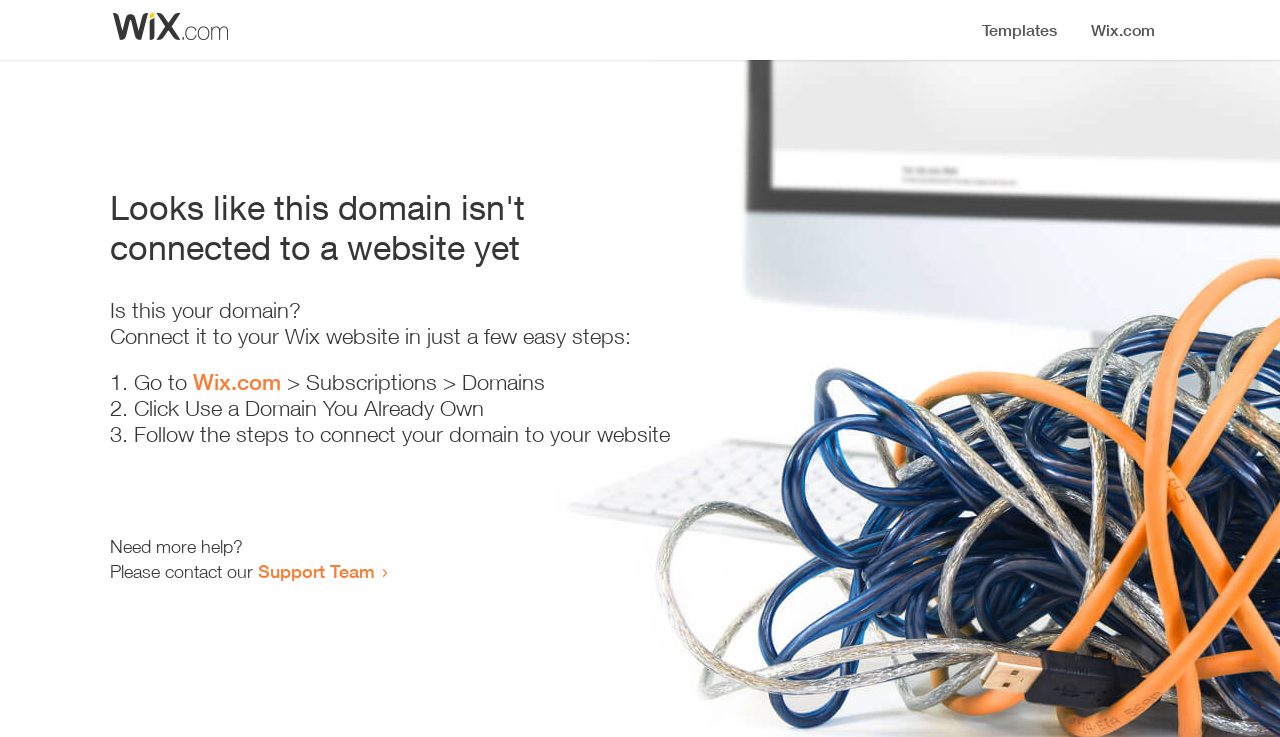Please provide a comprehensive response to the question below by analyzing the image: 
Who can I contact for more help?

The webpage provides a link to the 'Support Team' for users who need more help, indicating that they are the point of contact for assistance.